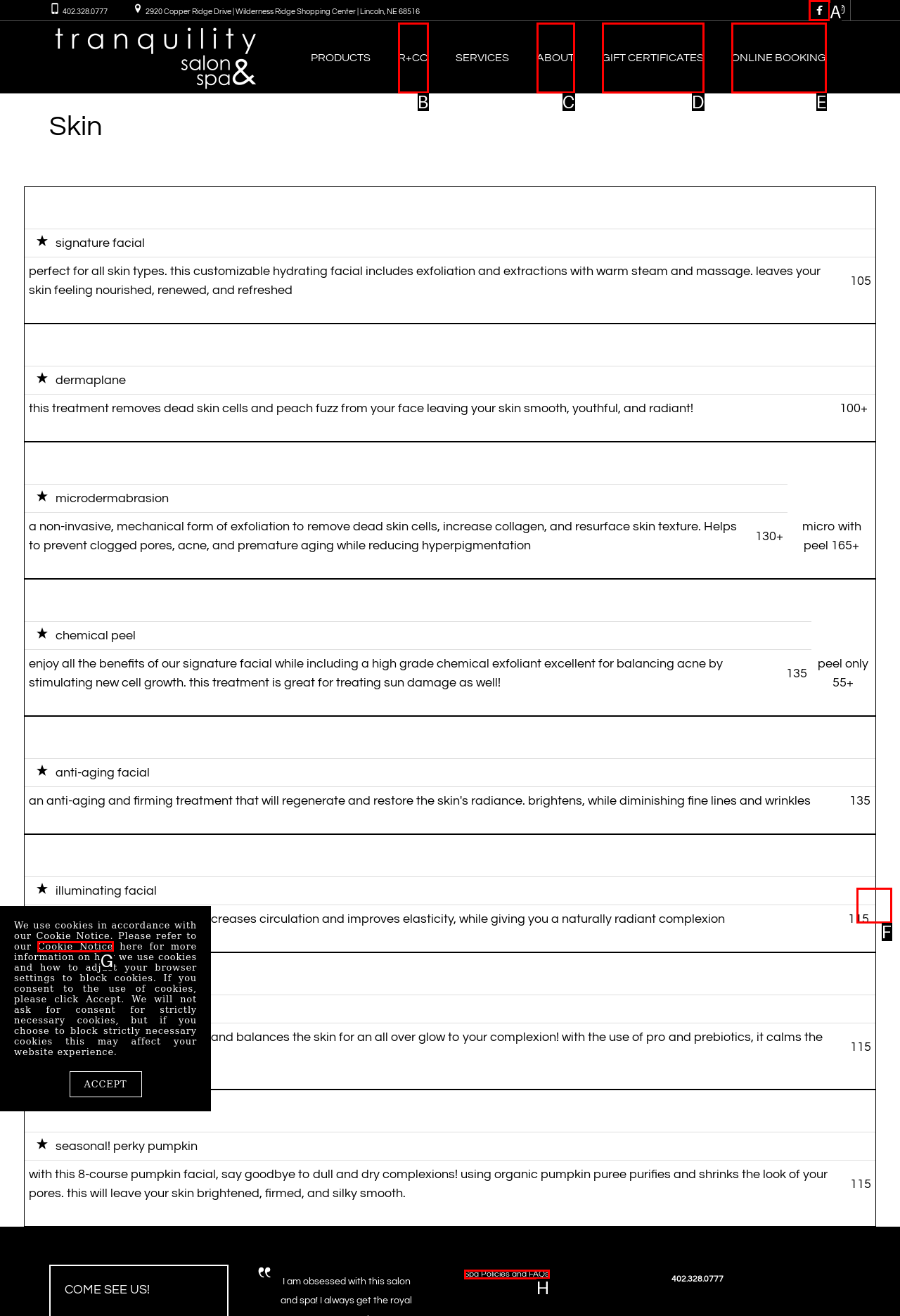Based on the description Cookie Notice, identify the most suitable HTML element from the options. Provide your answer as the corresponding letter.

G